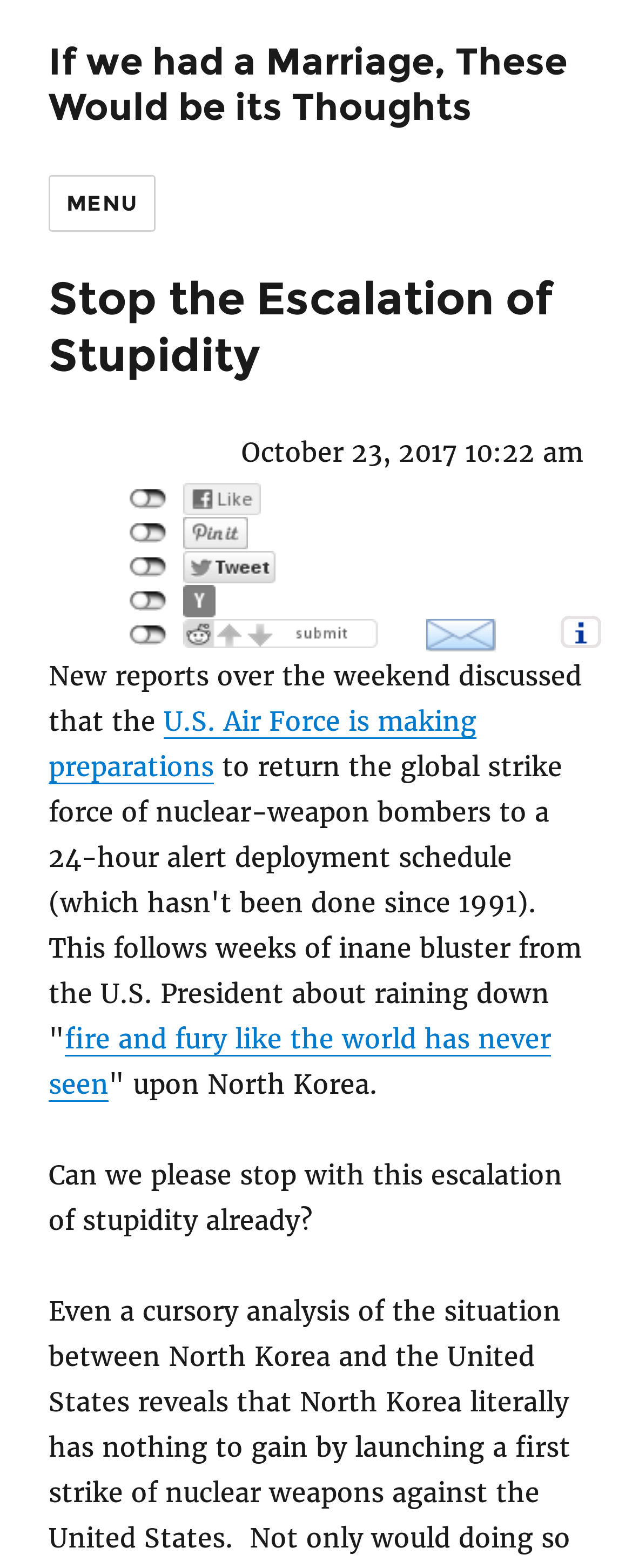What is the author's request regarding the situation?
Please give a well-detailed answer to the question.

The author's request can be inferred from the text content, which ends with the phrase 'Can we please stop with this escalation of stupidity already?', indicating a desire to stop the escalation of the situation.